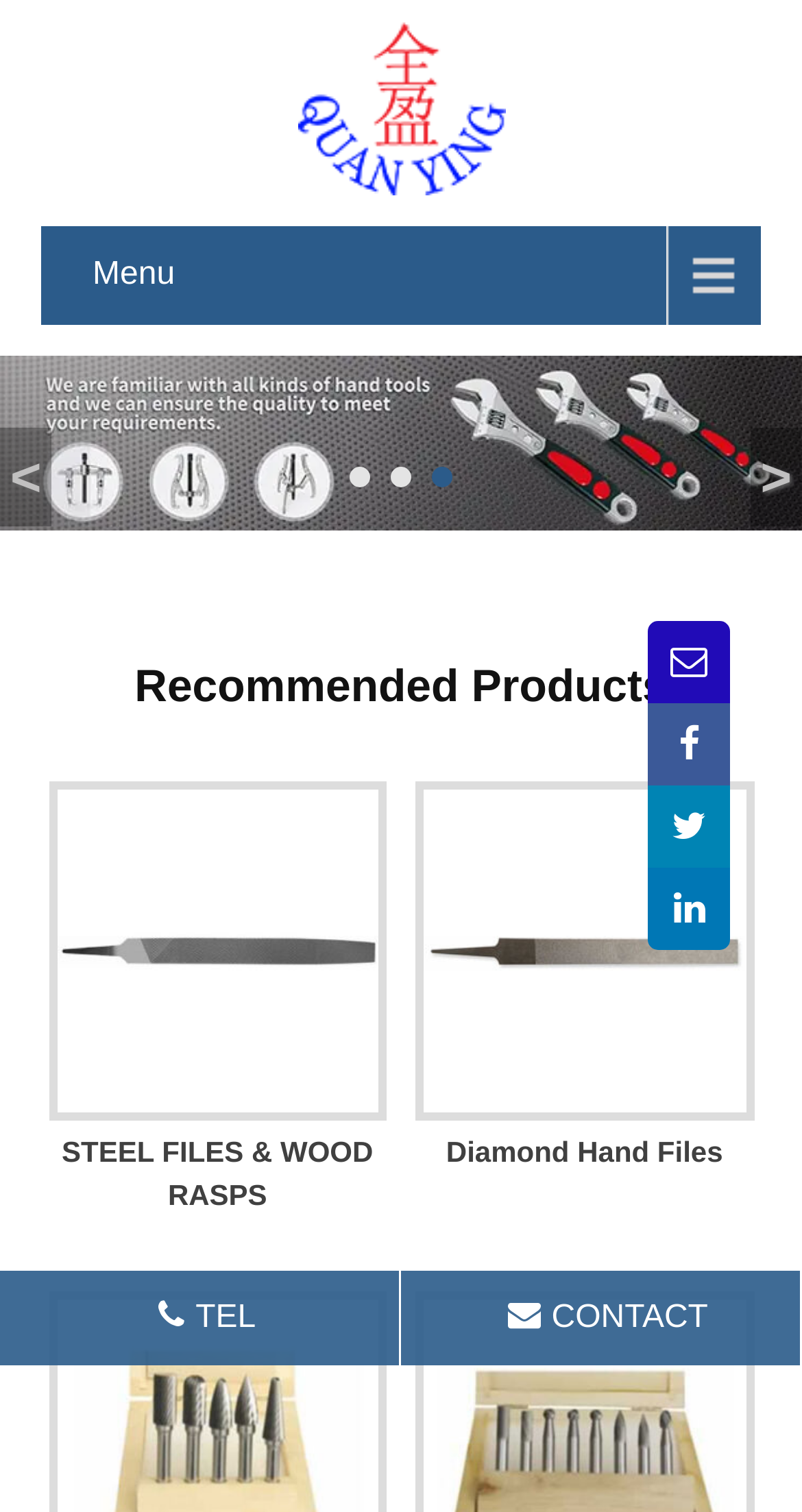Respond with a single word or phrase for the following question: 
How many social media links are there?

4